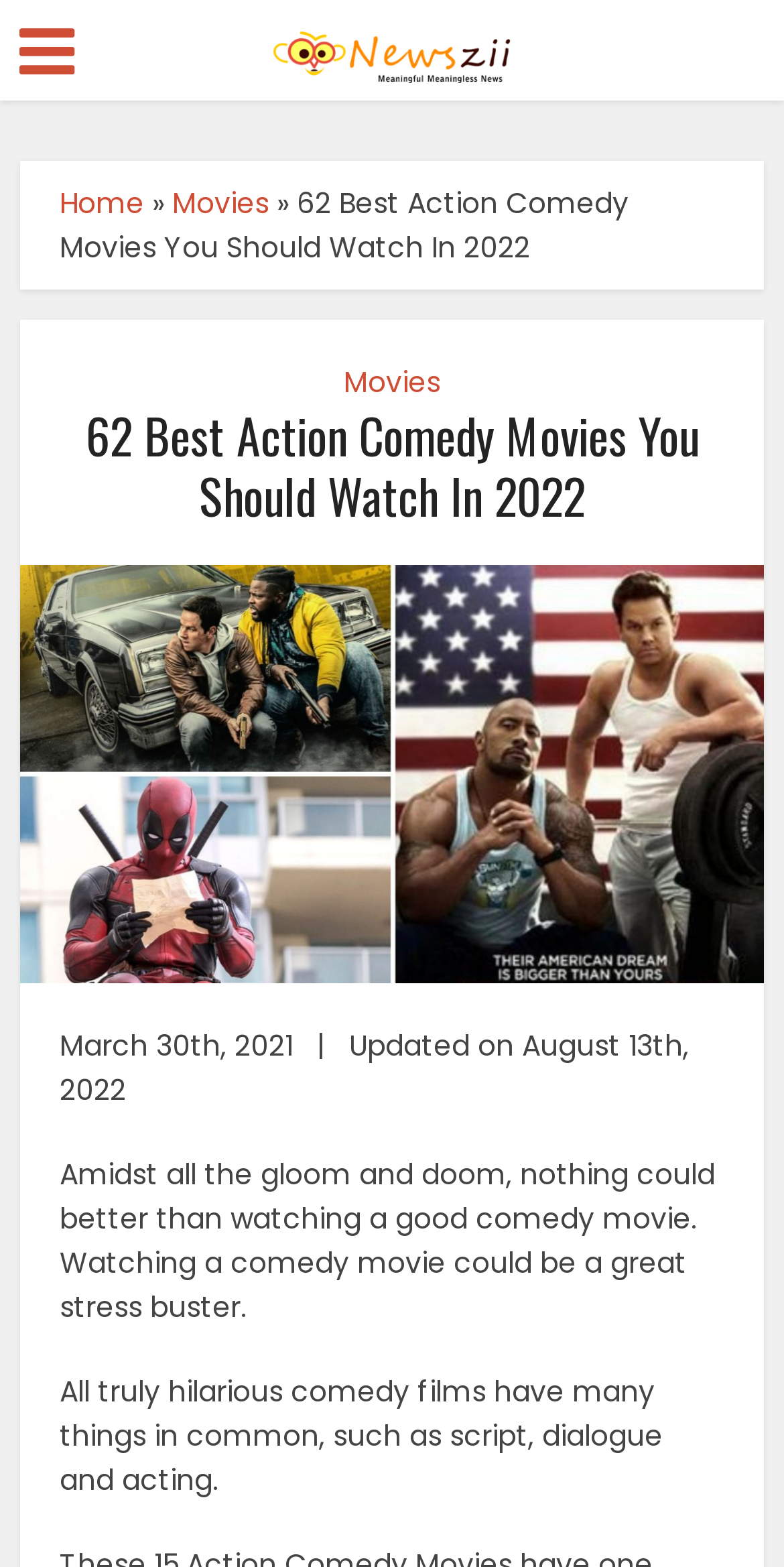What is the title or heading displayed on the webpage?

62 Best Action Comedy Movies You Should Watch In 2022